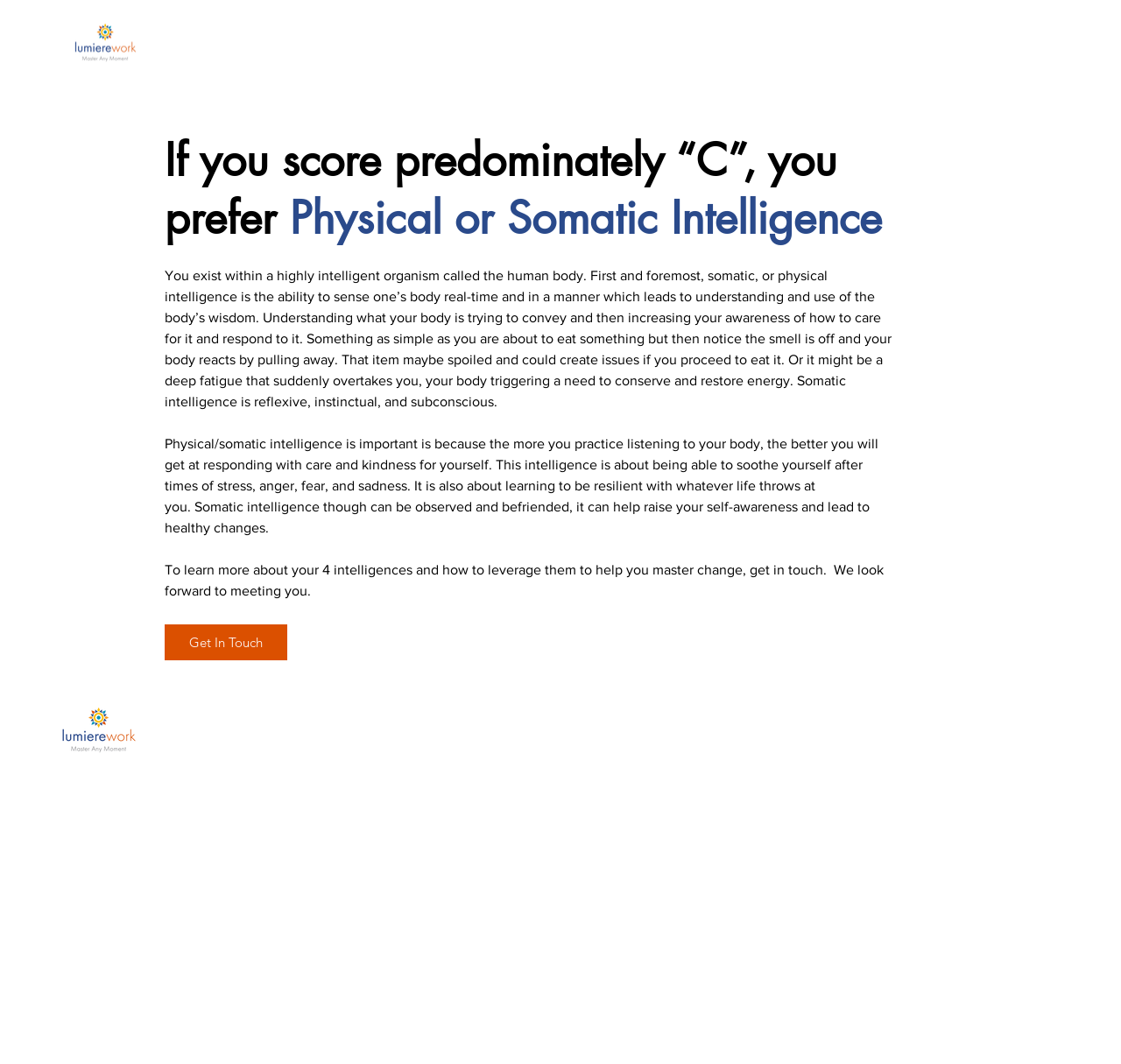Provide the bounding box coordinates of the area you need to click to execute the following instruction: "Visit LinkedIn".

[0.612, 0.702, 0.65, 0.714]